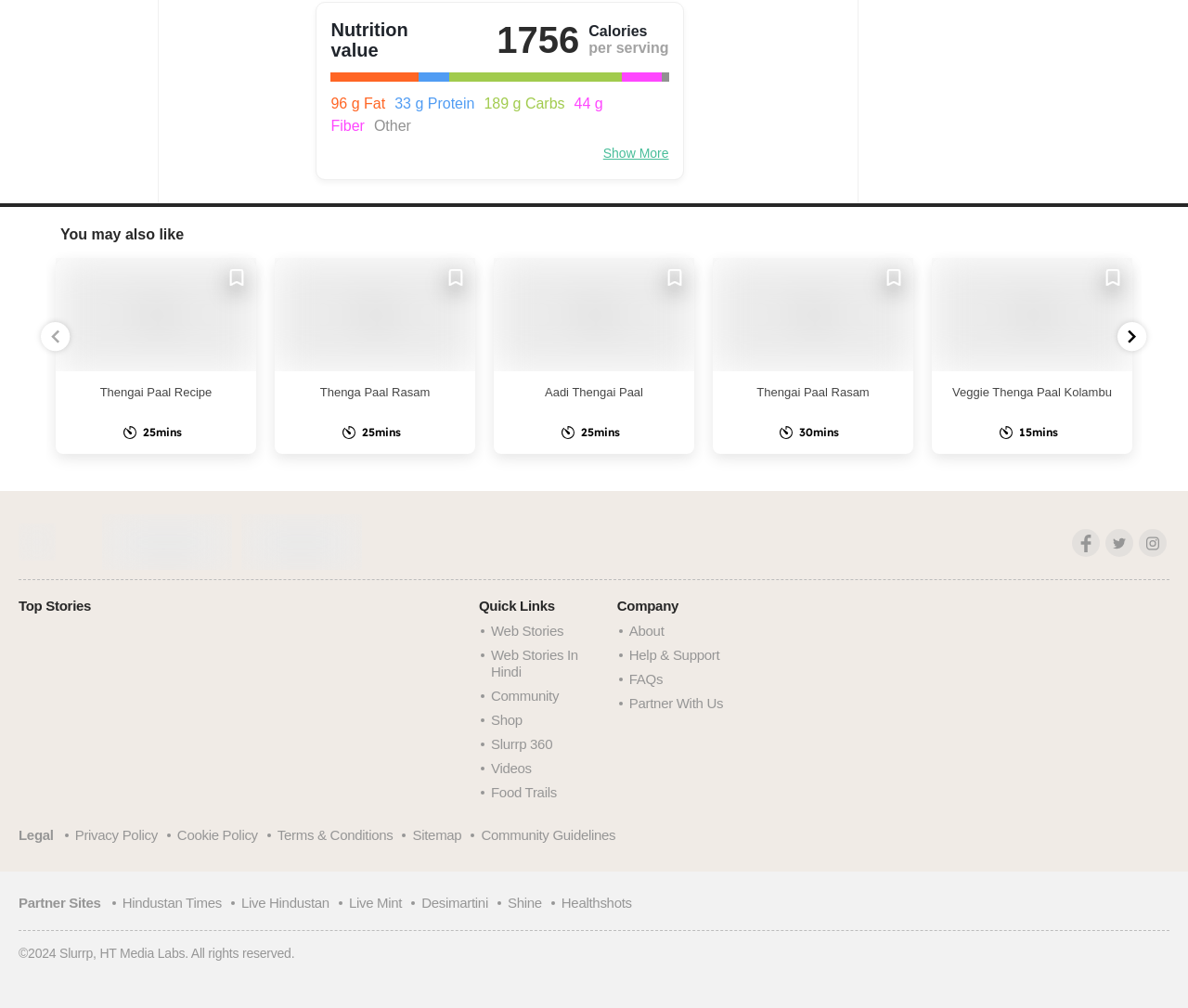Determine the bounding box coordinates for the area you should click to complete the following instruction: "Follow on Facebook".

[0.902, 0.525, 0.926, 0.553]